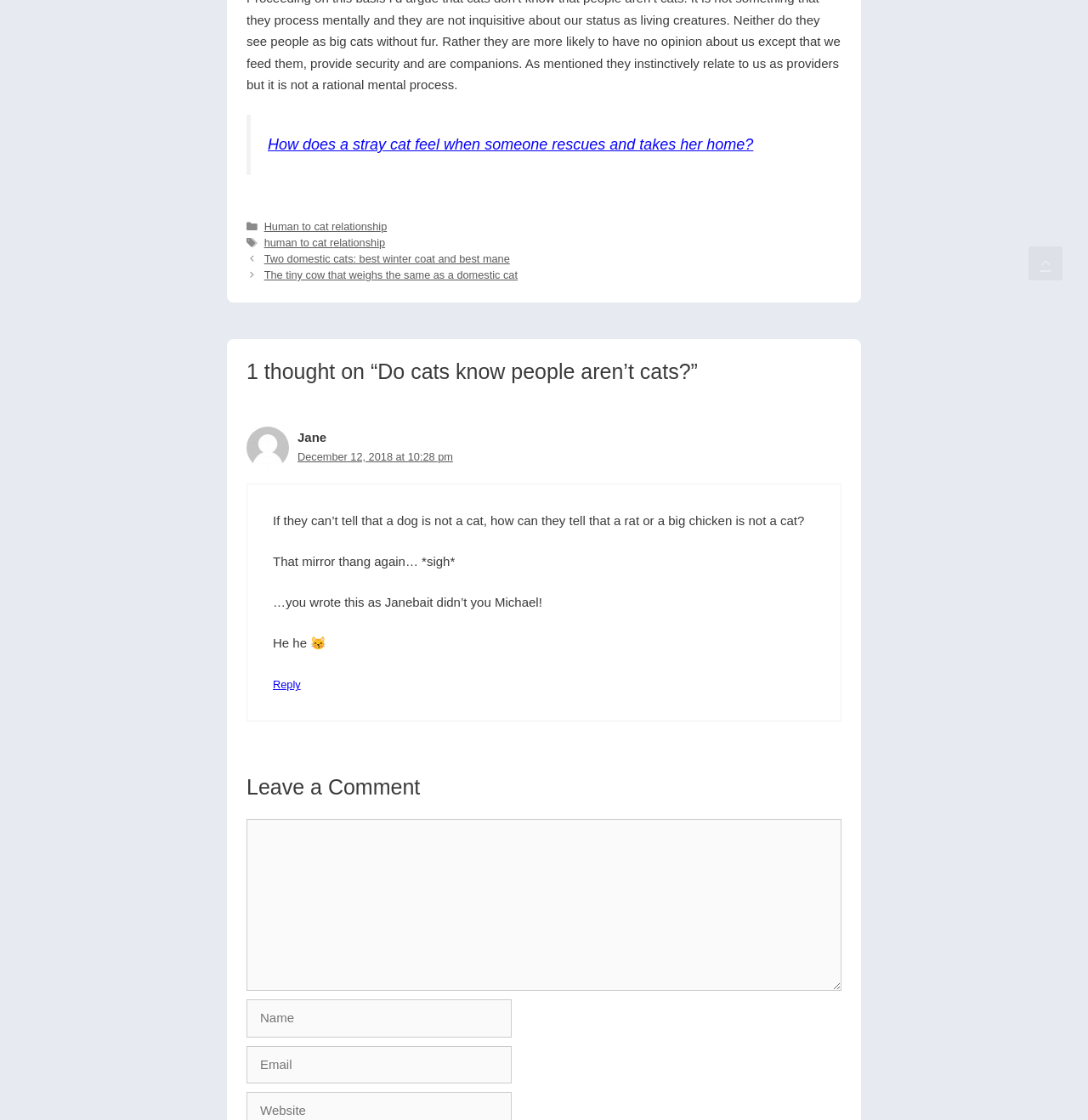Determine the bounding box coordinates of the region to click in order to accomplish the following instruction: "Reply to Jane's comment". Provide the coordinates as four float numbers between 0 and 1, specifically [left, top, right, bottom].

[0.251, 0.606, 0.276, 0.617]